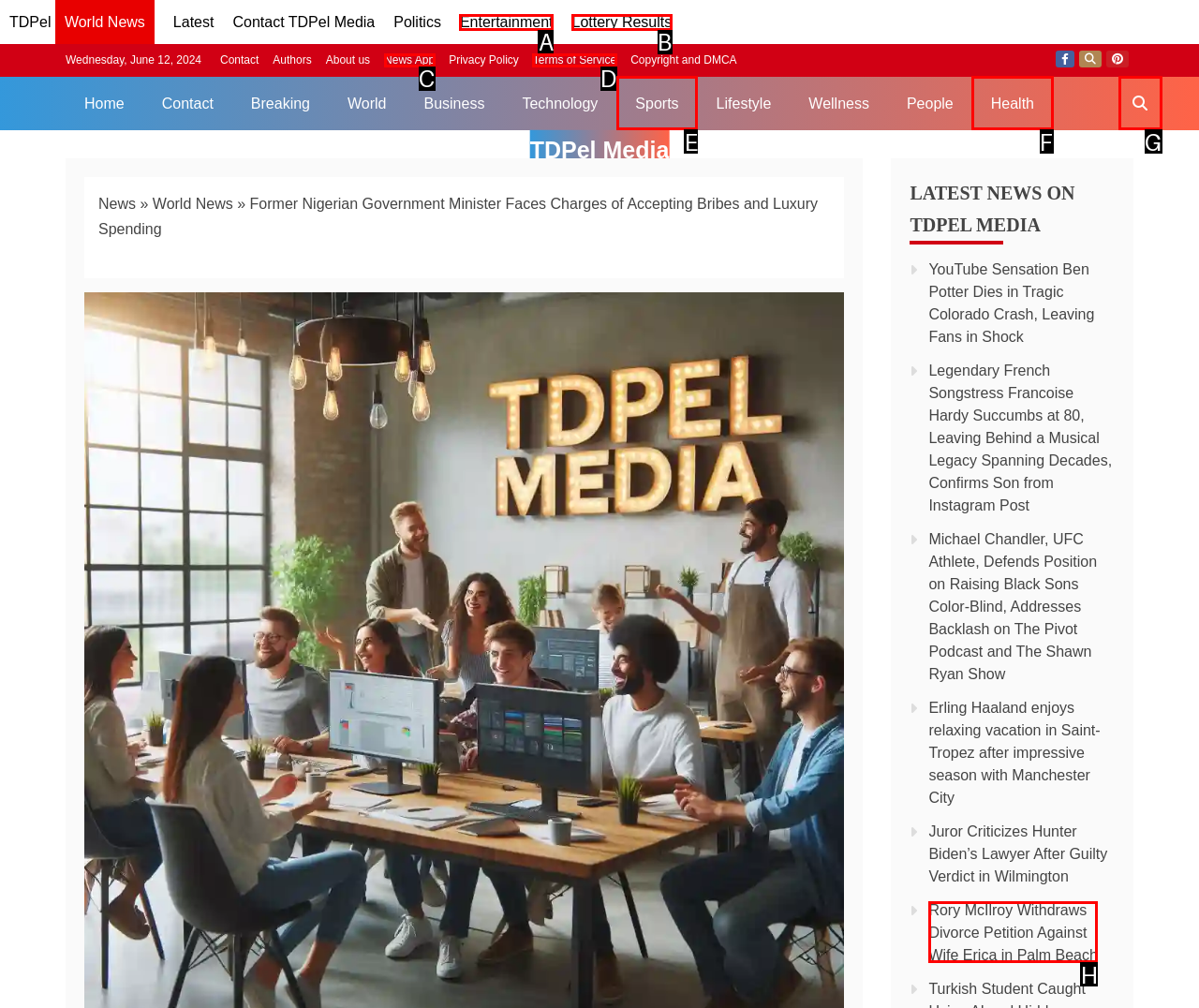Based on the task: Search for something on TDPel Media, which UI element should be clicked? Answer with the letter that corresponds to the correct option from the choices given.

G